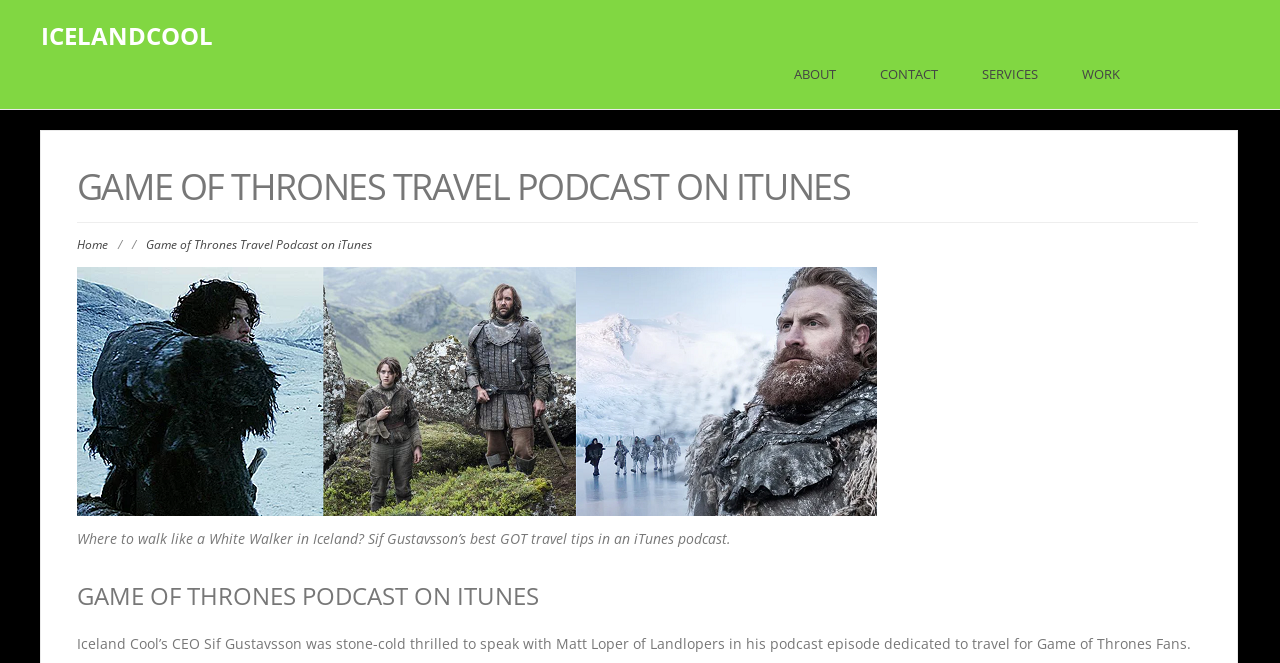Please give a short response to the question using one word or a phrase:
What is the name of the person Sif Gustavsson spoke with?

Matt Loper